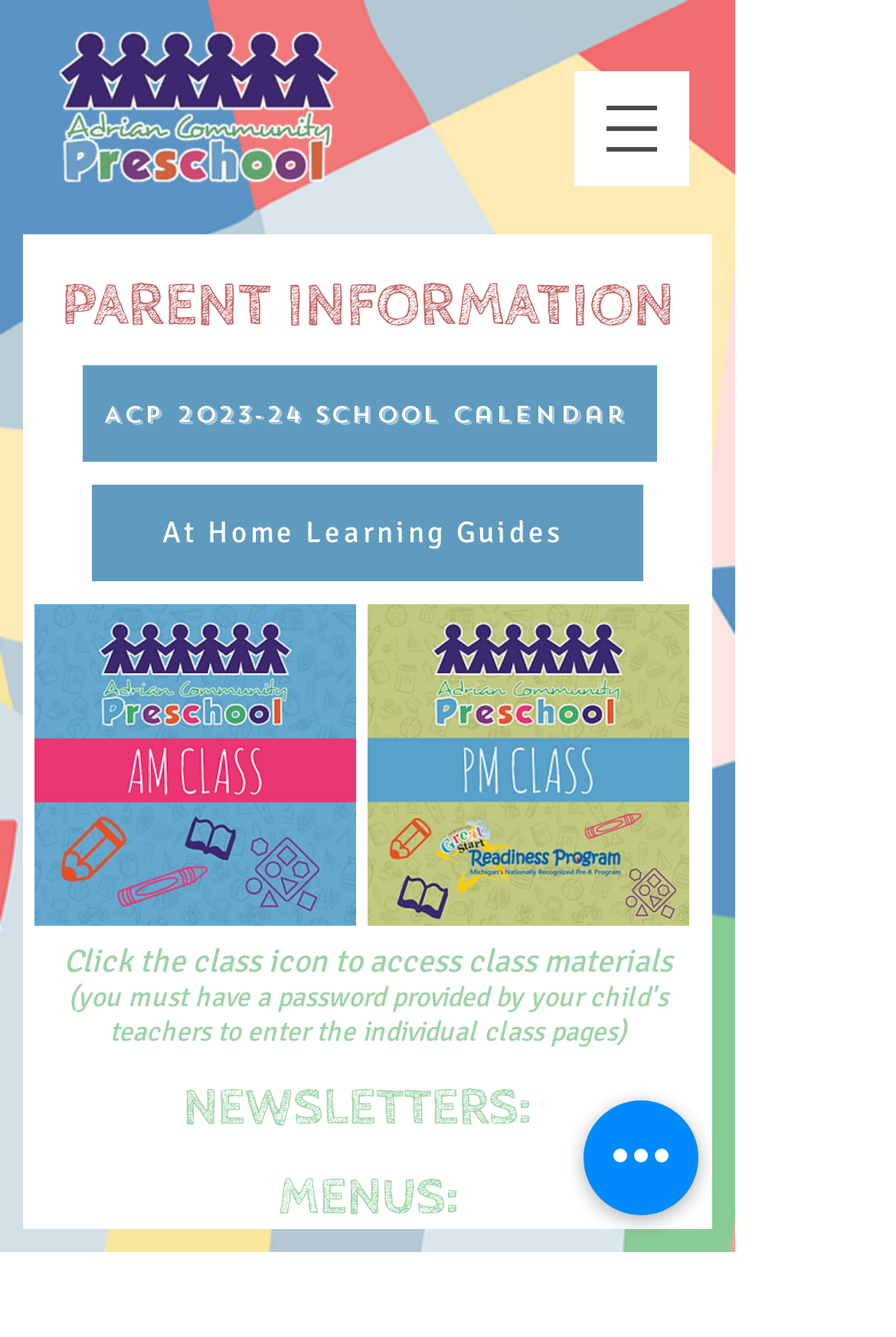Reply to the question below using a single word or brief phrase:
How many buttons are on this webpage?

2